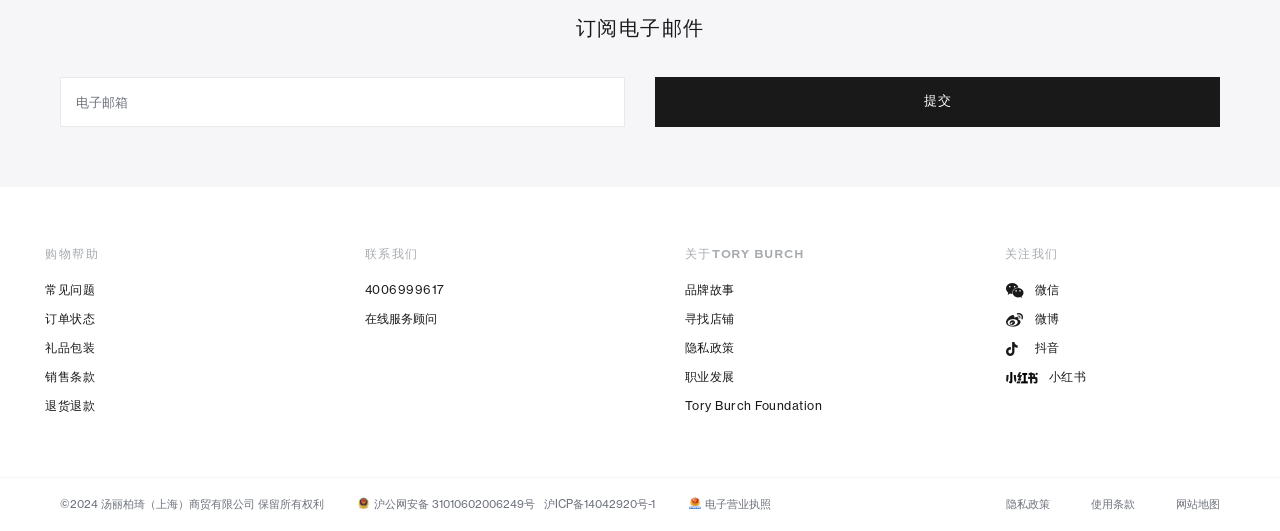What is the purpose of the textbox?
From the image, respond with a single word or phrase.

Enter email